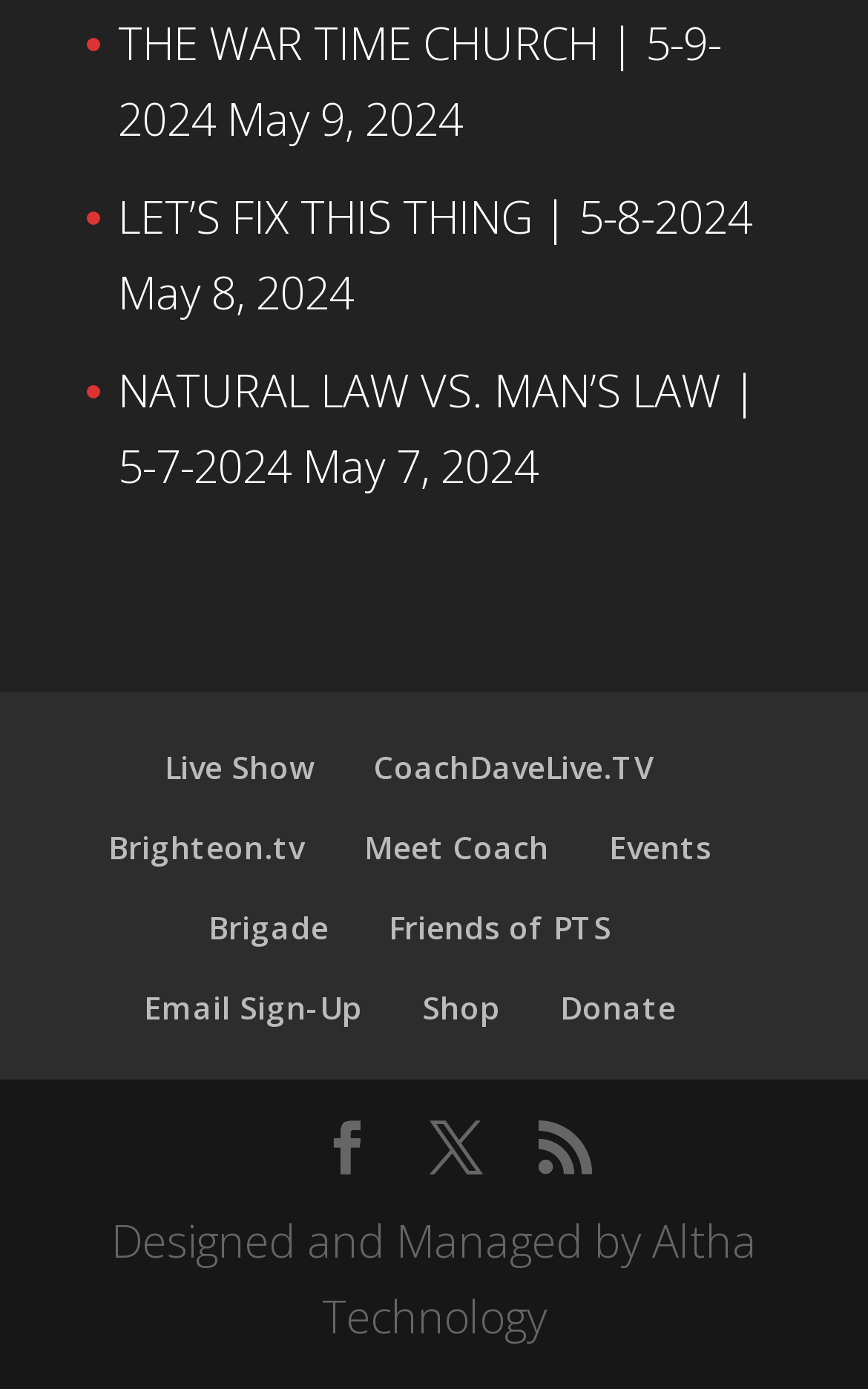Locate the bounding box for the described UI element: "Friends of PTS". Ensure the coordinates are four float numbers between 0 and 1, formatted as [left, top, right, bottom].

[0.447, 0.652, 0.704, 0.682]